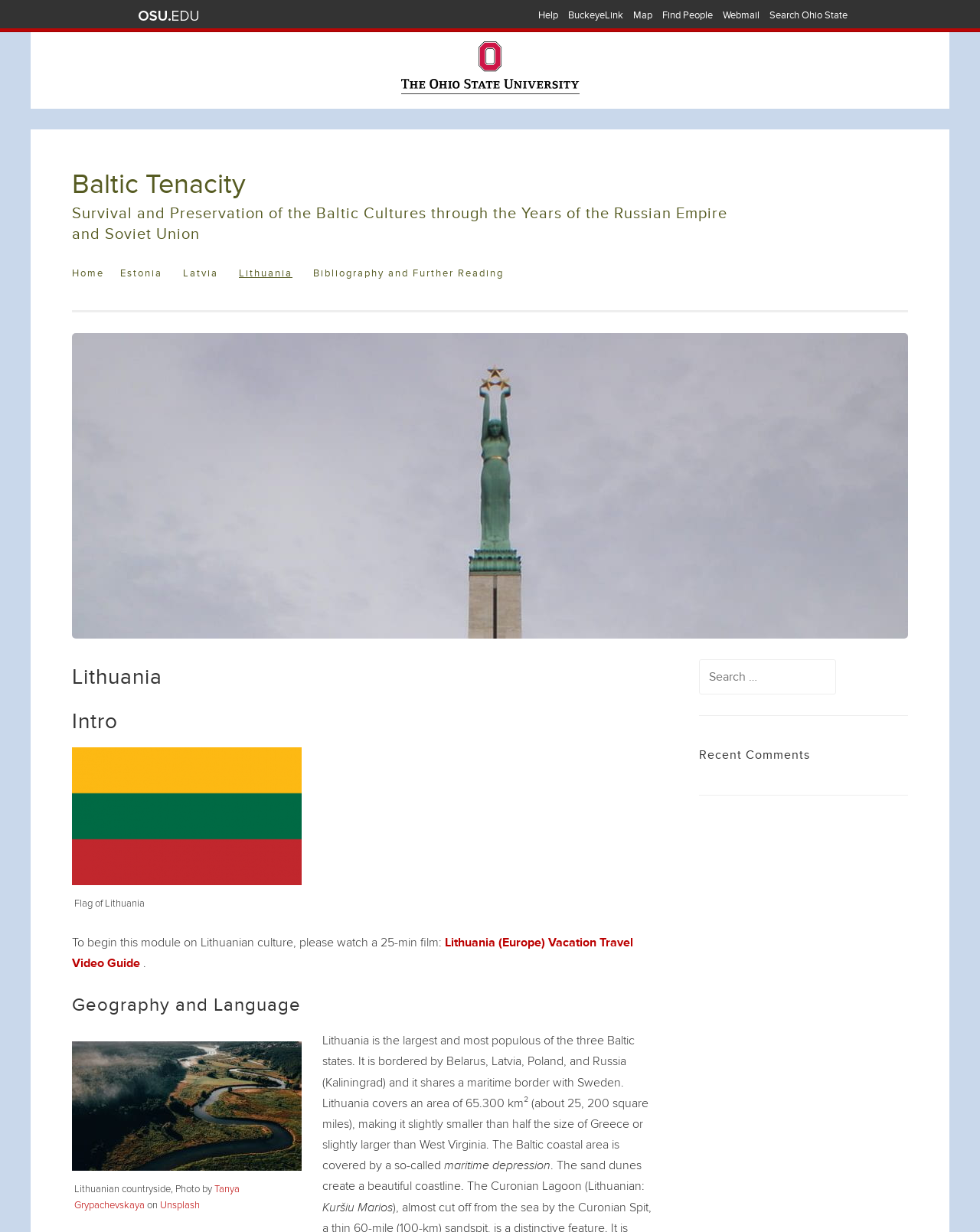What is the name of the lagoon mentioned in the webpage?
Answer the question with just one word or phrase using the image.

Curonian Lagoon